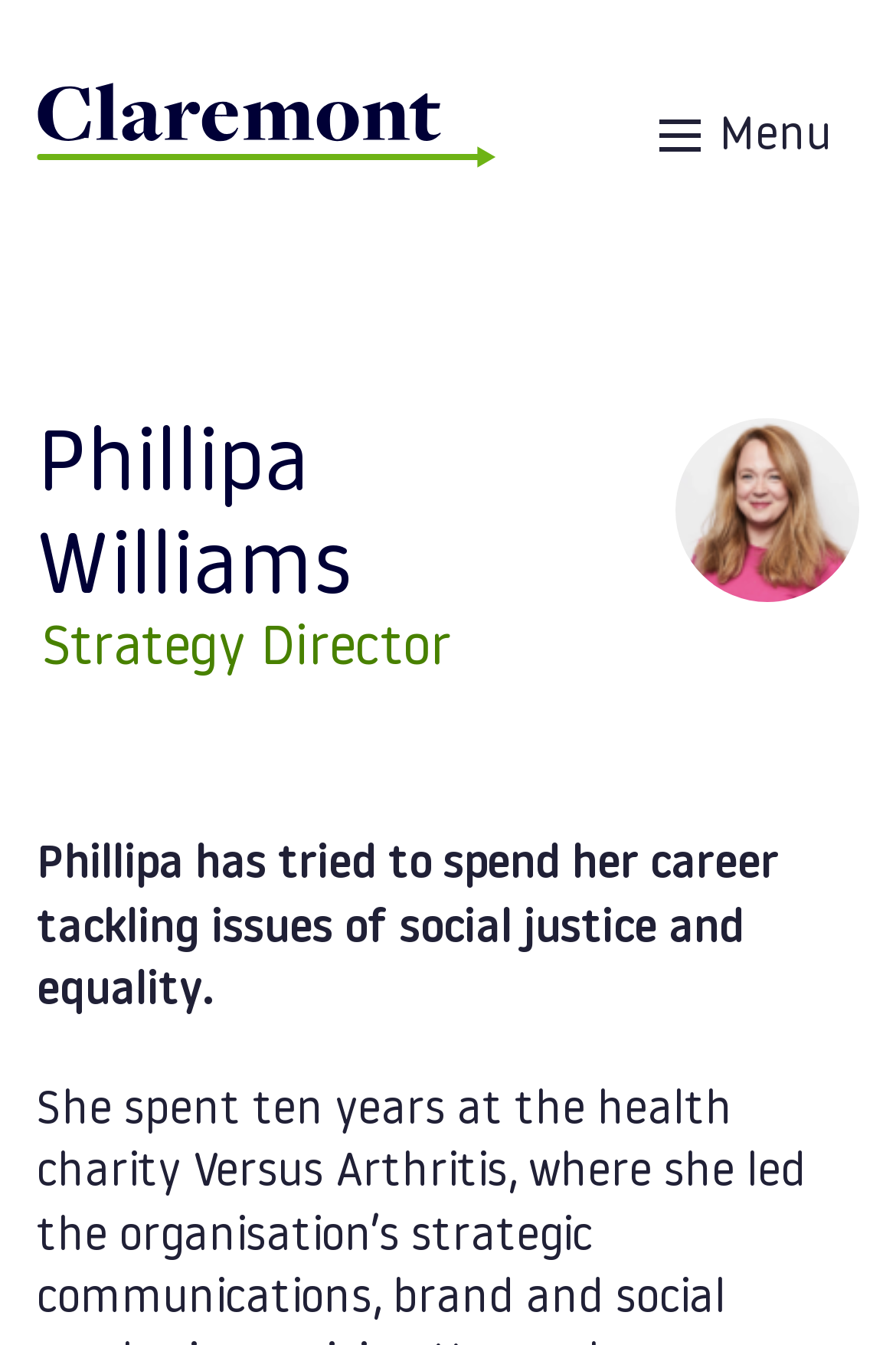What is the author's name?
Provide a one-word or short-phrase answer based on the image.

Phillipa Williams